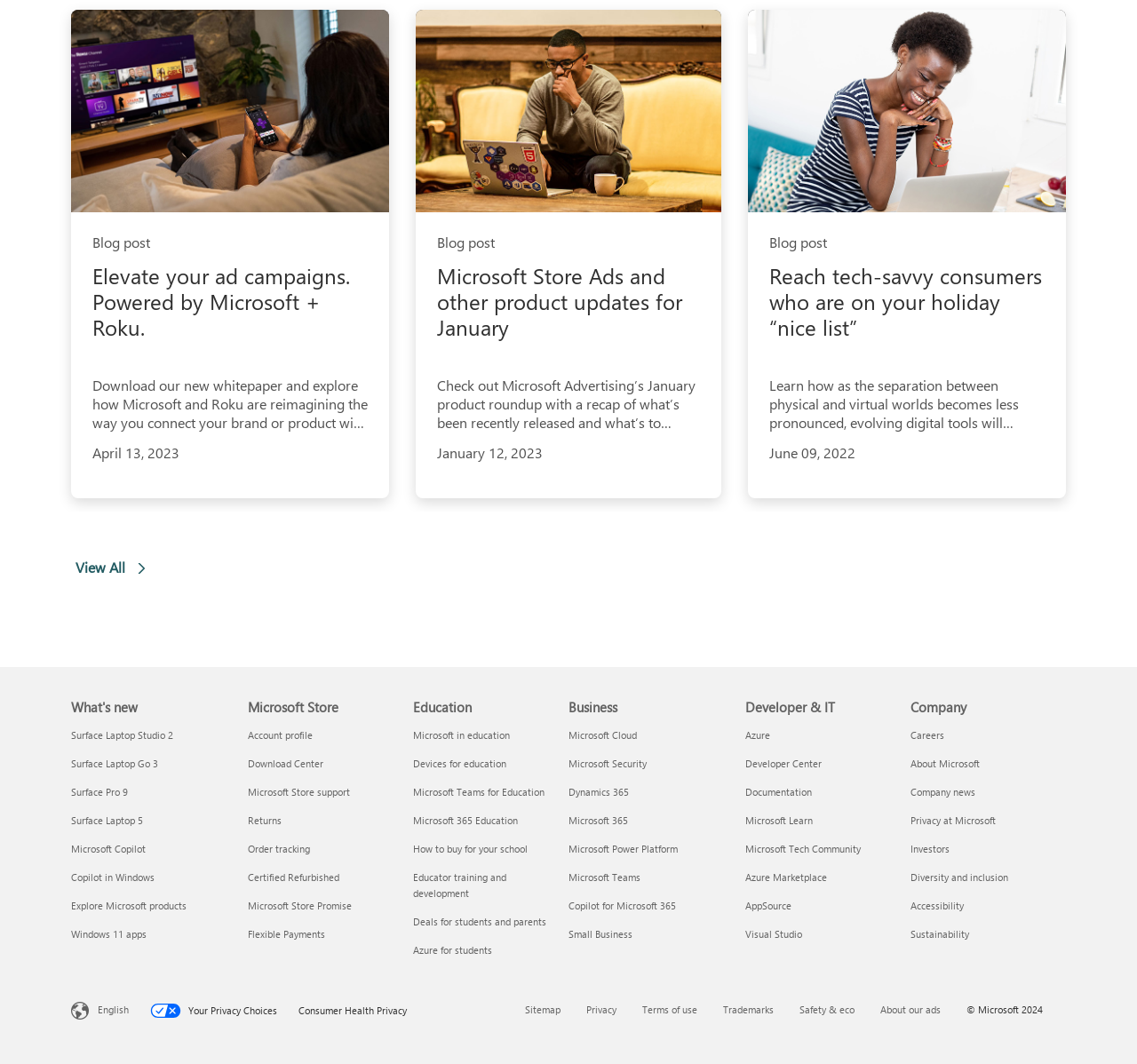Using the format (top-left x, top-left y, bottom-right x, bottom-right y), and given the element description, identify the bounding box coordinates within the screenshot: Microsoft Store support

[0.218, 0.738, 0.308, 0.751]